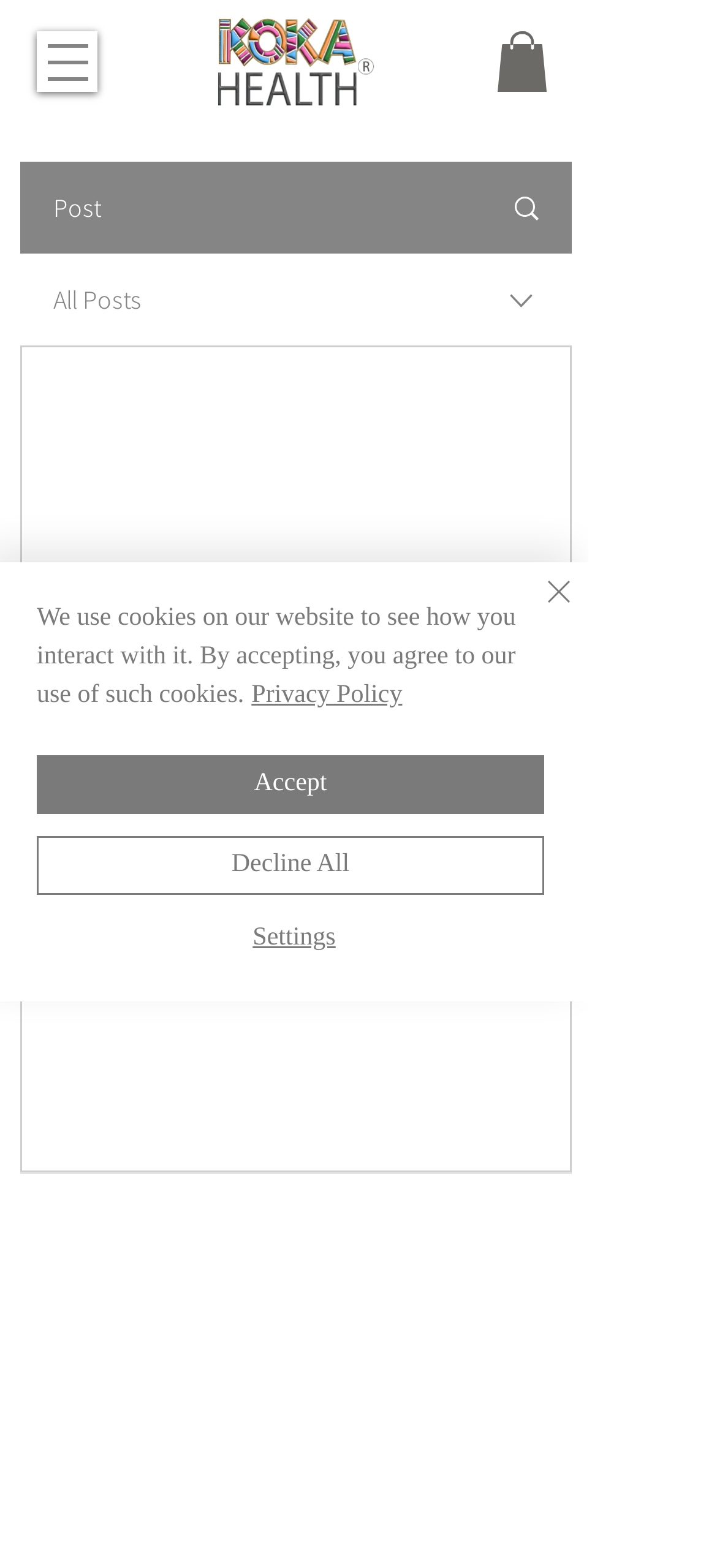Give a detailed account of the webpage.

The webpage is titled "Post | Koka Health" and has a navigation menu button at the top left corner. To the right of the navigation button is the Koka Health logo, which is an image. On the top right side, there is a cart icon with 0 items. 

Below the navigation menu button, there is a header section with the title "Post" on the left and a link with an image on the right. Underneath the header section, there is a link with the text "All Posts" on the left and another image on the right. 

A combobox is located below the header section, spanning almost the entire width of the page. The main content of the page is a message stating "We Couldn’t Find This Page" with a suggestion to "Check out some of the other great posts in this blog." Below this message, there is a "See More Posts" link.

At the bottom of the page, there is a cookie policy alert with a message and four buttons: "Accept", "Decline All", "Settings", and "Close". The "Close" button has a small image of a close icon. The alert also contains a link to the "Privacy Policy".